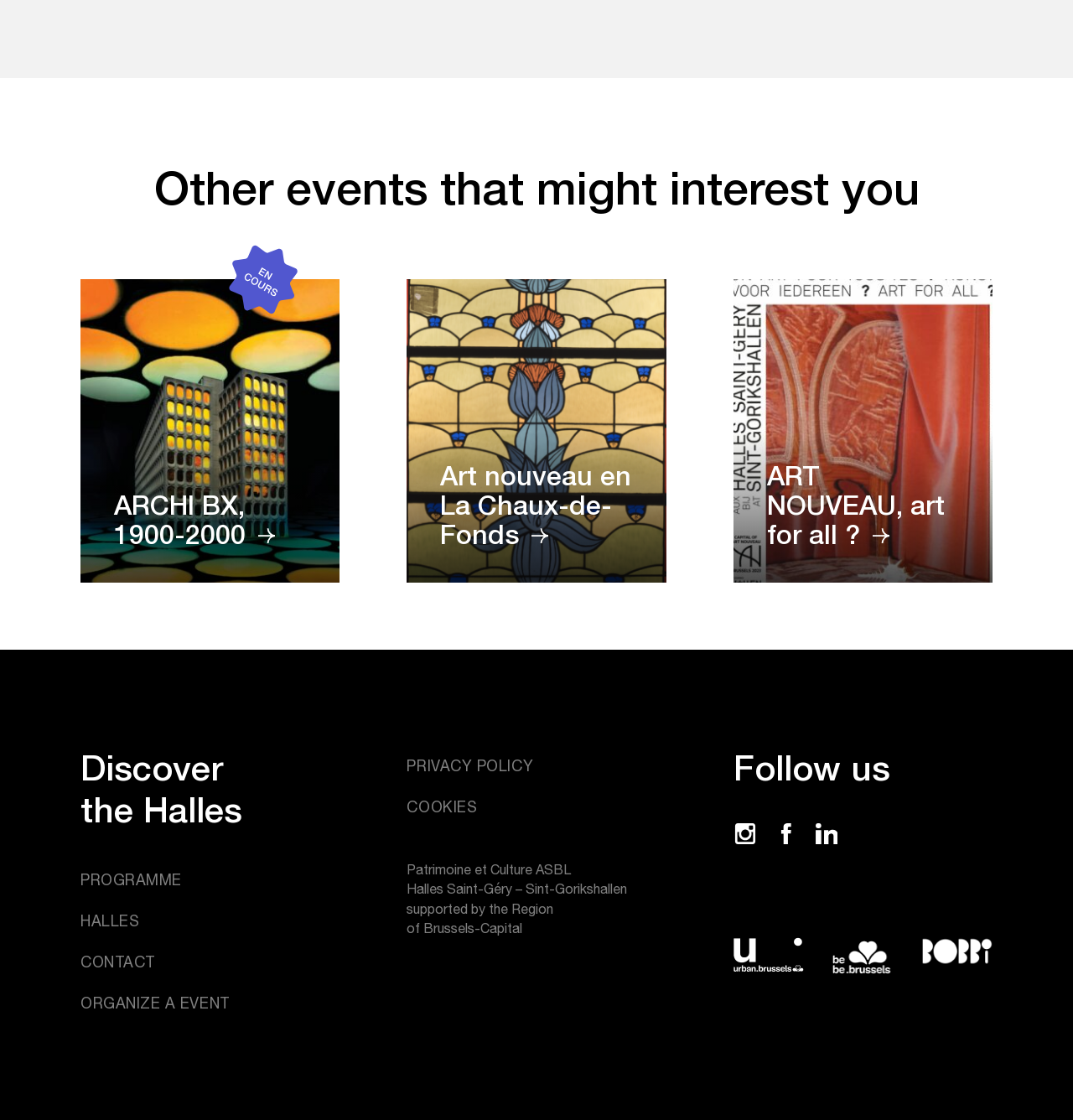What is the time of the second event?
Look at the image and respond with a single word or a short phrase.

10:00 > 18:00